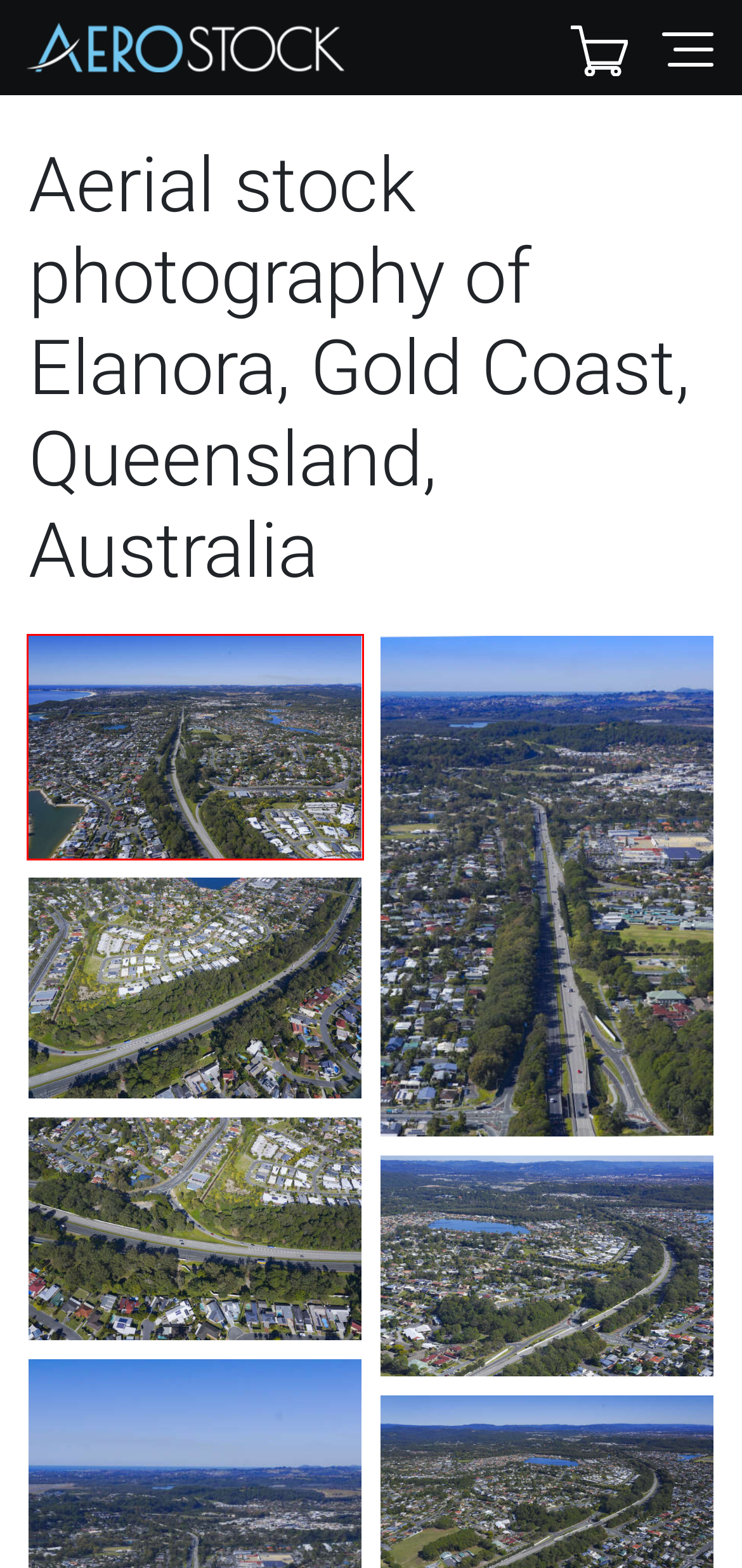Analyze the screenshot of a webpage with a red bounding box and select the webpage description that most accurately describes the new page resulting from clicking the element inside the red box. Here are the candidates:
A. Full size panoramic aerial photo of Elanora.
B. Aircraft snapshot of Gold Coast, Queensland.
C. Drone image of Elanora, Gold Coast.
D. AeroStock - Stock photo library
E. Shopping cart
F. Elanora in the Gold Coast Queensland
G. Aerial picture of Gold Coast, 4221.
H. Beautiful photo available right now, of Lat -28.118063 Long 153.460446

F